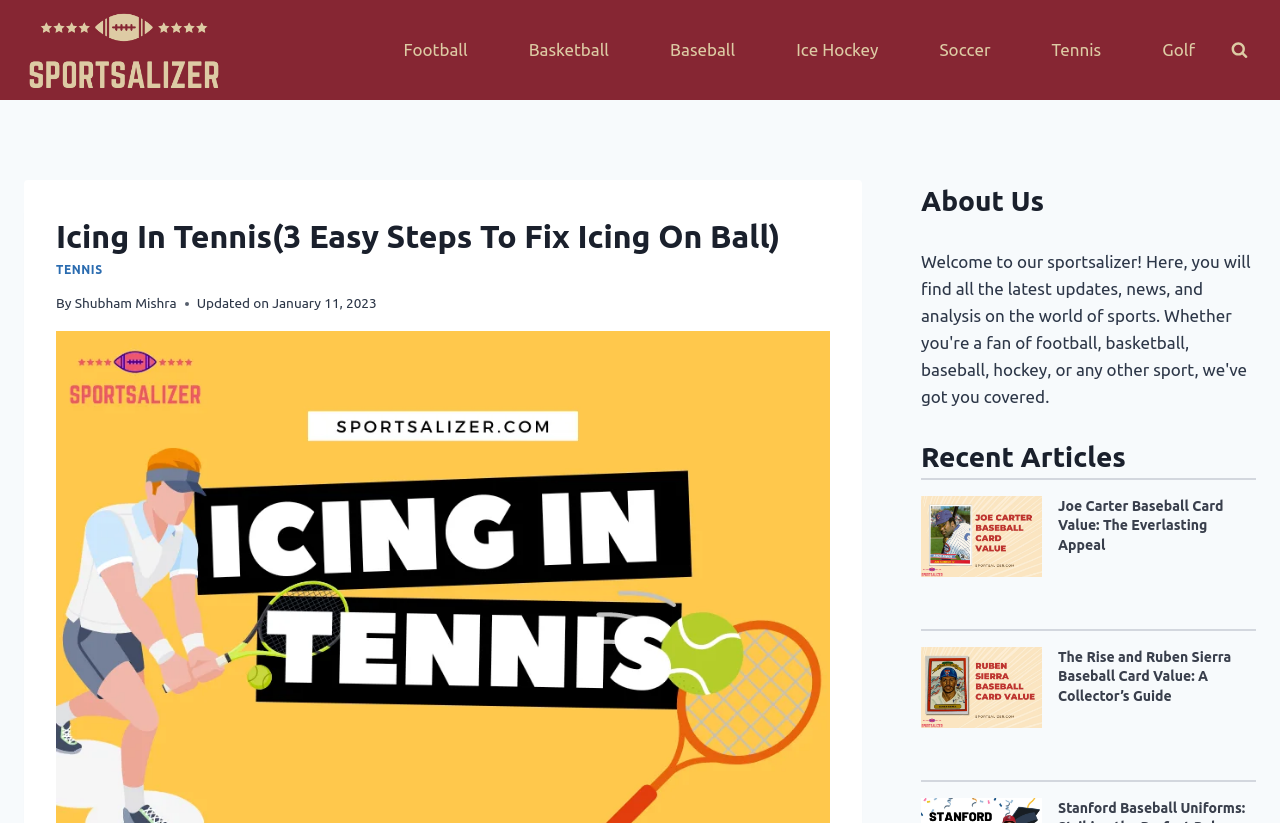What sport is the main topic of this webpage?
Please ensure your answer is as detailed and informative as possible.

The main topic of this webpage is tennis because the heading 'Icing In Tennis(3 Easy Steps To Fix Icing On Ball)' is prominently displayed, and the webpage seems to be providing information about icing in tennis.